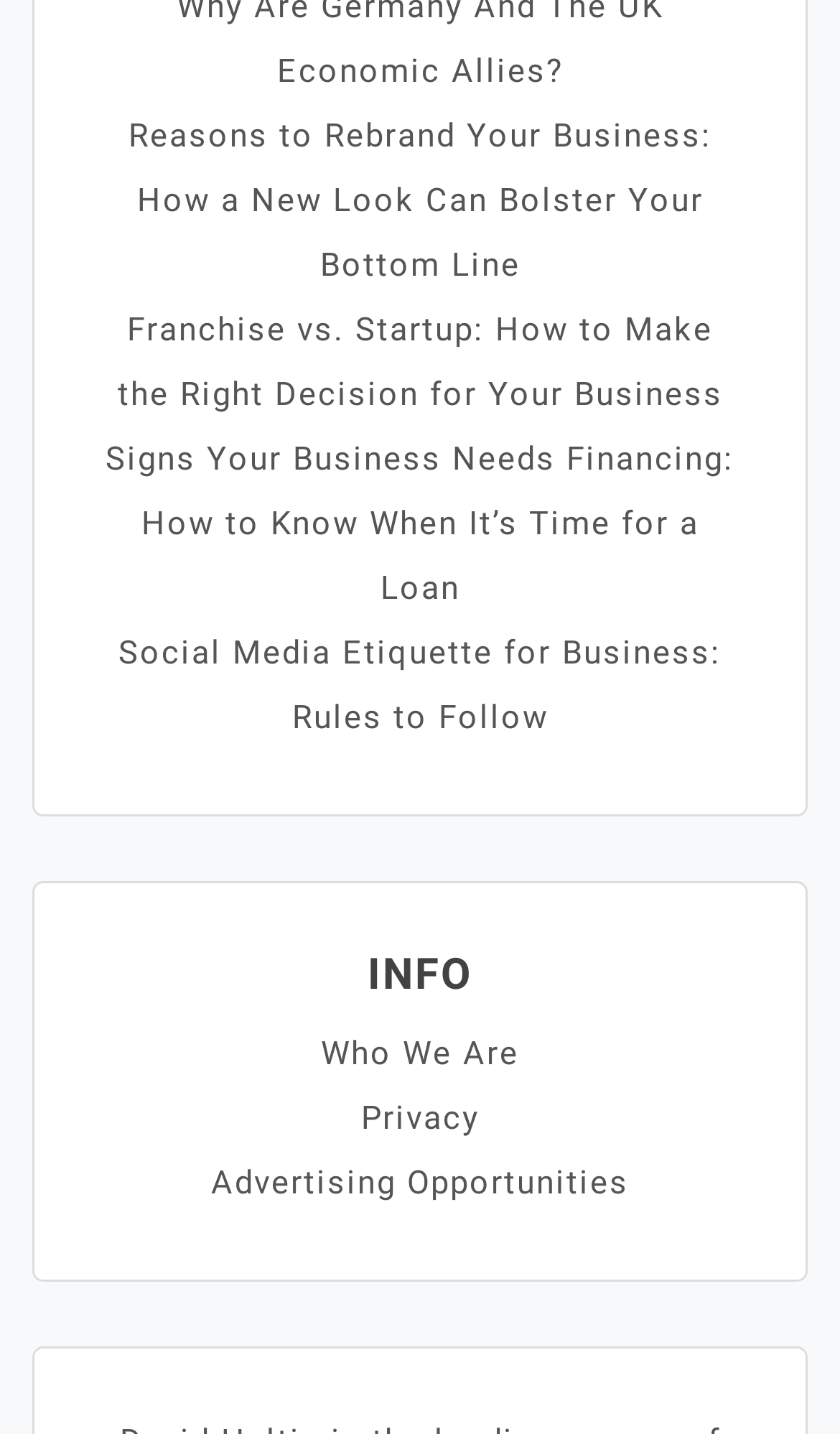Give a one-word or one-phrase response to the question: 
What is the vertical position of the 'INFO' heading relative to the other links?

Below